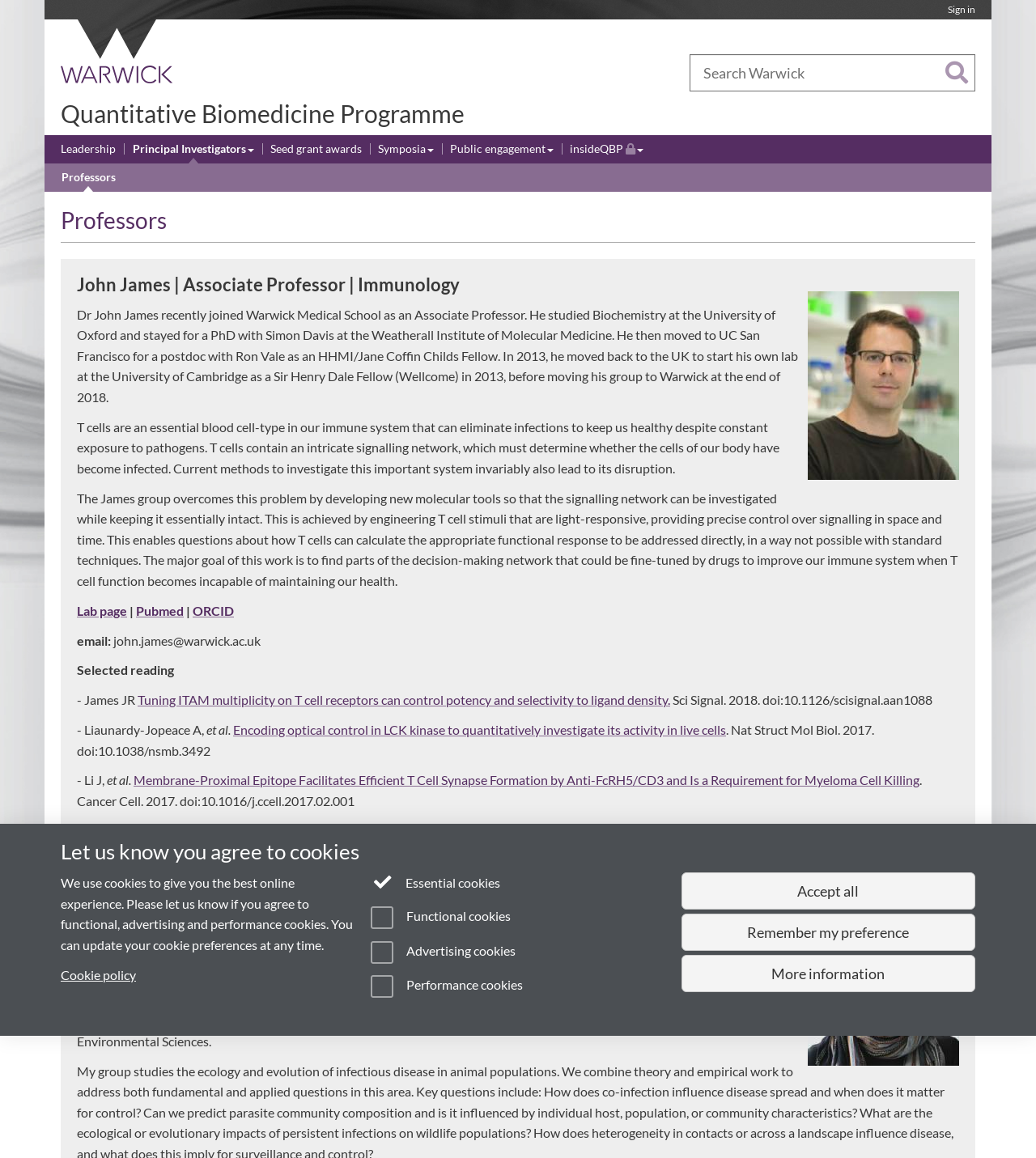What is the research focus of Erin Gorsich?
Please analyze the image and answer the question with as much detail as possible.

I found the answer by looking at the heading 'Erin Gorsich | Associate Professor | Disease Ecology' and the corresponding text description.